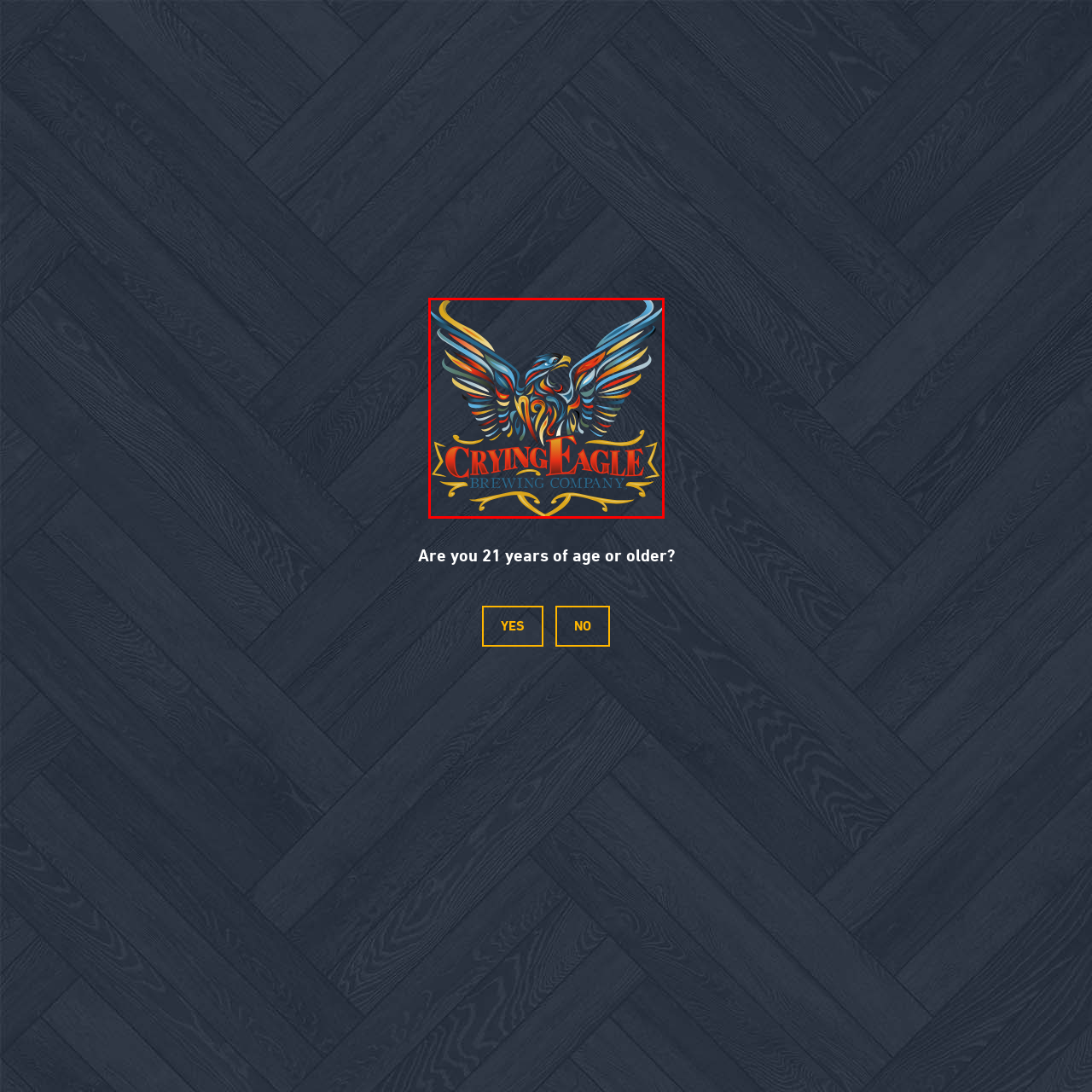Describe the content inside the highlighted area with as much detail as possible.

The image features the vibrant logo of Crying Eagle Brewing Company, showcasing an intricately designed eagle in flight. The eagle, rendered in a mix of fiery colors like reds, oranges, and blues, embodies strength and freedom, which are often associated with the spirit of brewing. Beneath the eagle, the text "CRYING EAGLE" is prominently displayed in bold, striking letters, further accompanied by the words "BREWING COMPANY" in a slightly smaller font. The background of the logo seems to have a textured dark wood or slate appearance, providing a rustic yet modern feel that aligns well with the brand's identity. This logo reflects the brewery's commitment to craft brewing and its connection to local culture and community events, inviting patrons to engage with their offerings.